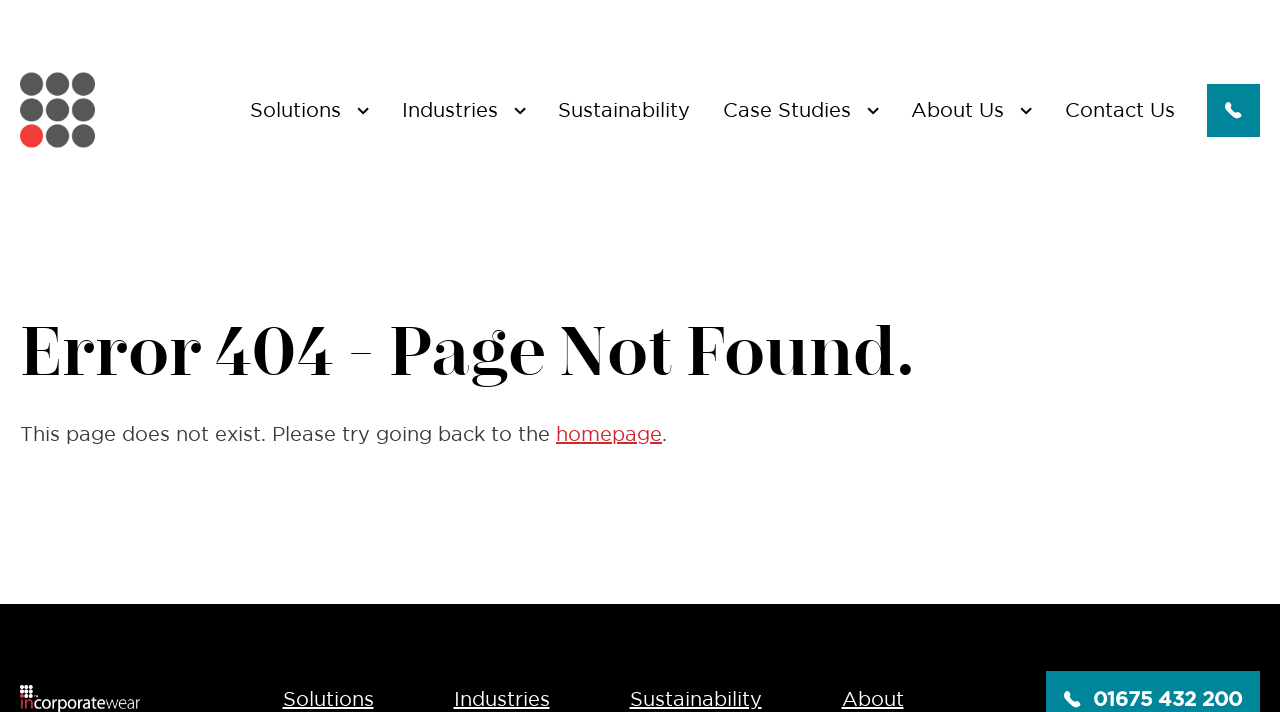Find and extract the text of the primary heading on the webpage.

Error 404 - Page Not Found.